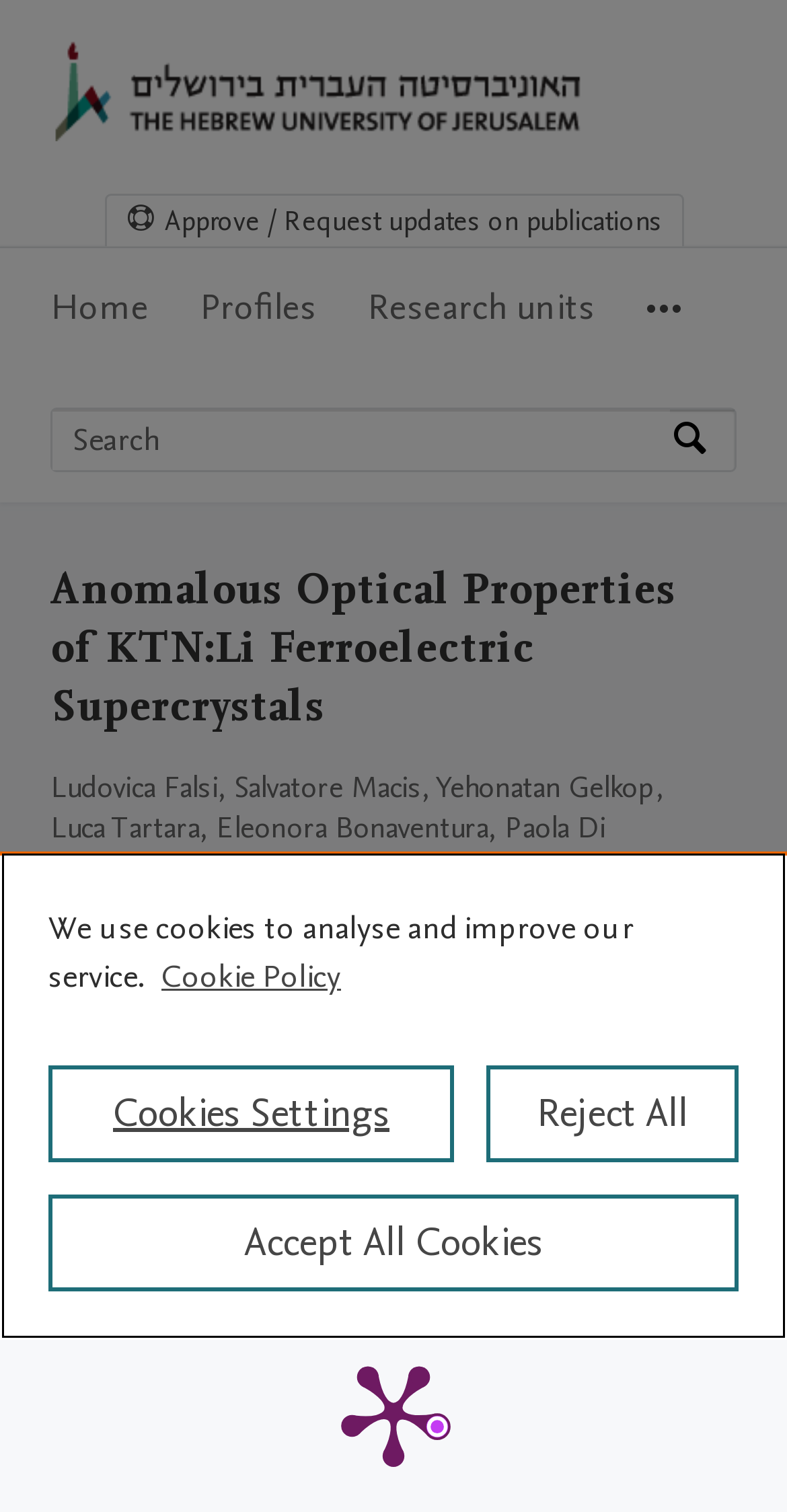Please identify the bounding box coordinates of the element that needs to be clicked to execute the following command: "Go to the Hebrew University of Jerusalem home page". Provide the bounding box using four float numbers between 0 and 1, formatted as [left, top, right, bottom].

[0.064, 0.071, 0.936, 0.101]